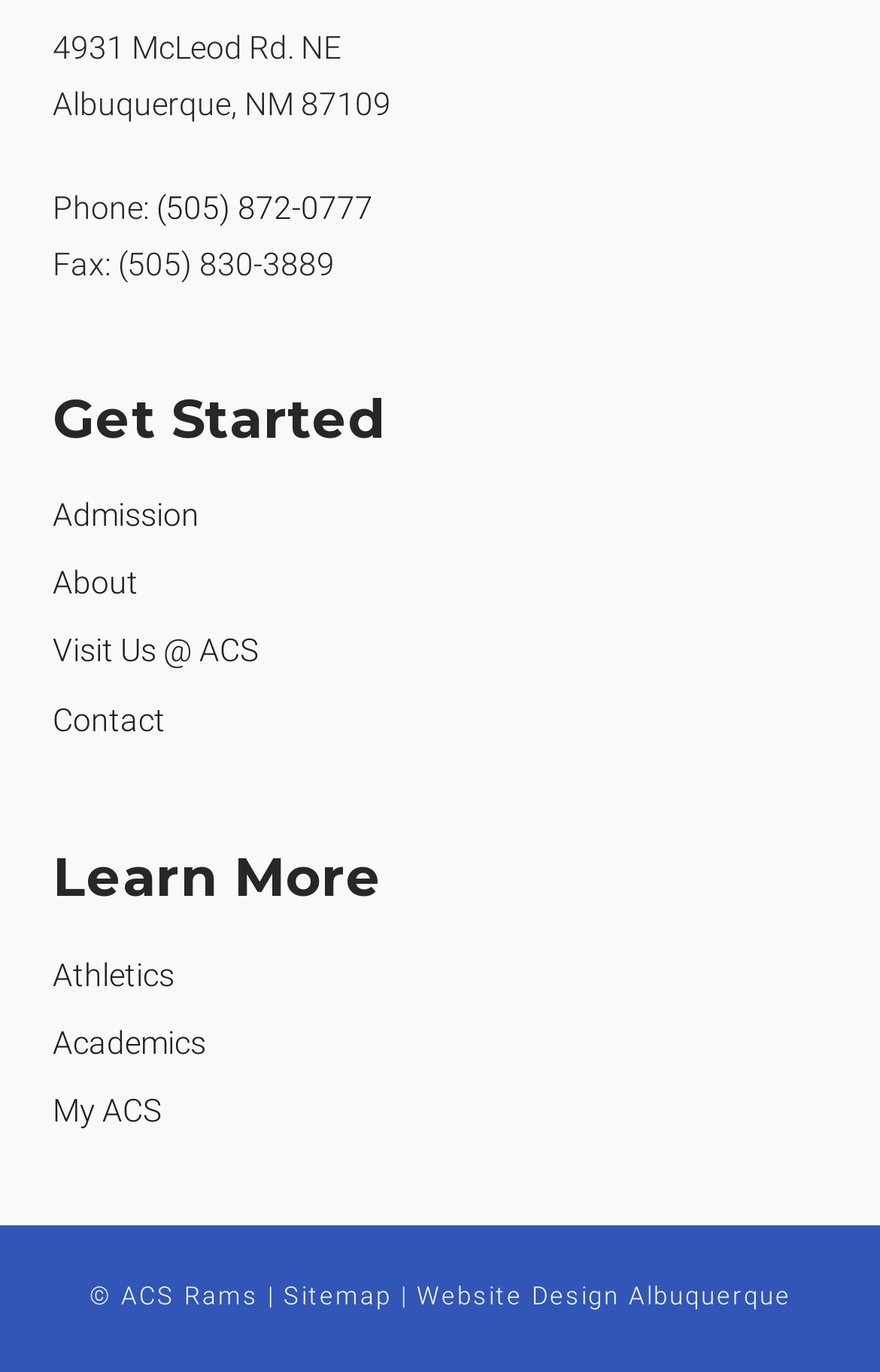Kindly determine the bounding box coordinates for the area that needs to be clicked to execute this instruction: "Search for something".

None